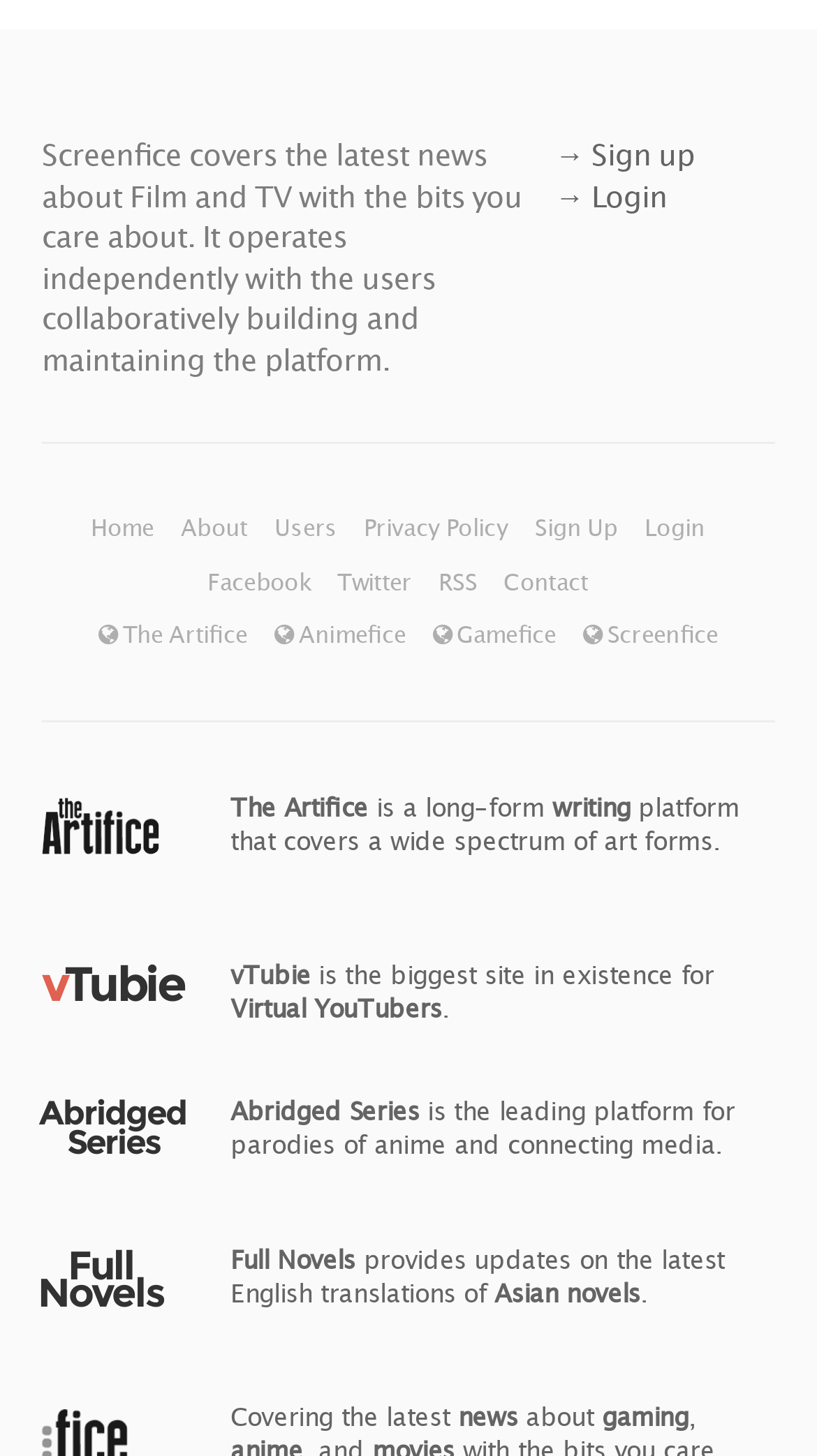Please identify the bounding box coordinates of the area I need to click to accomplish the following instruction: "view publications".

None